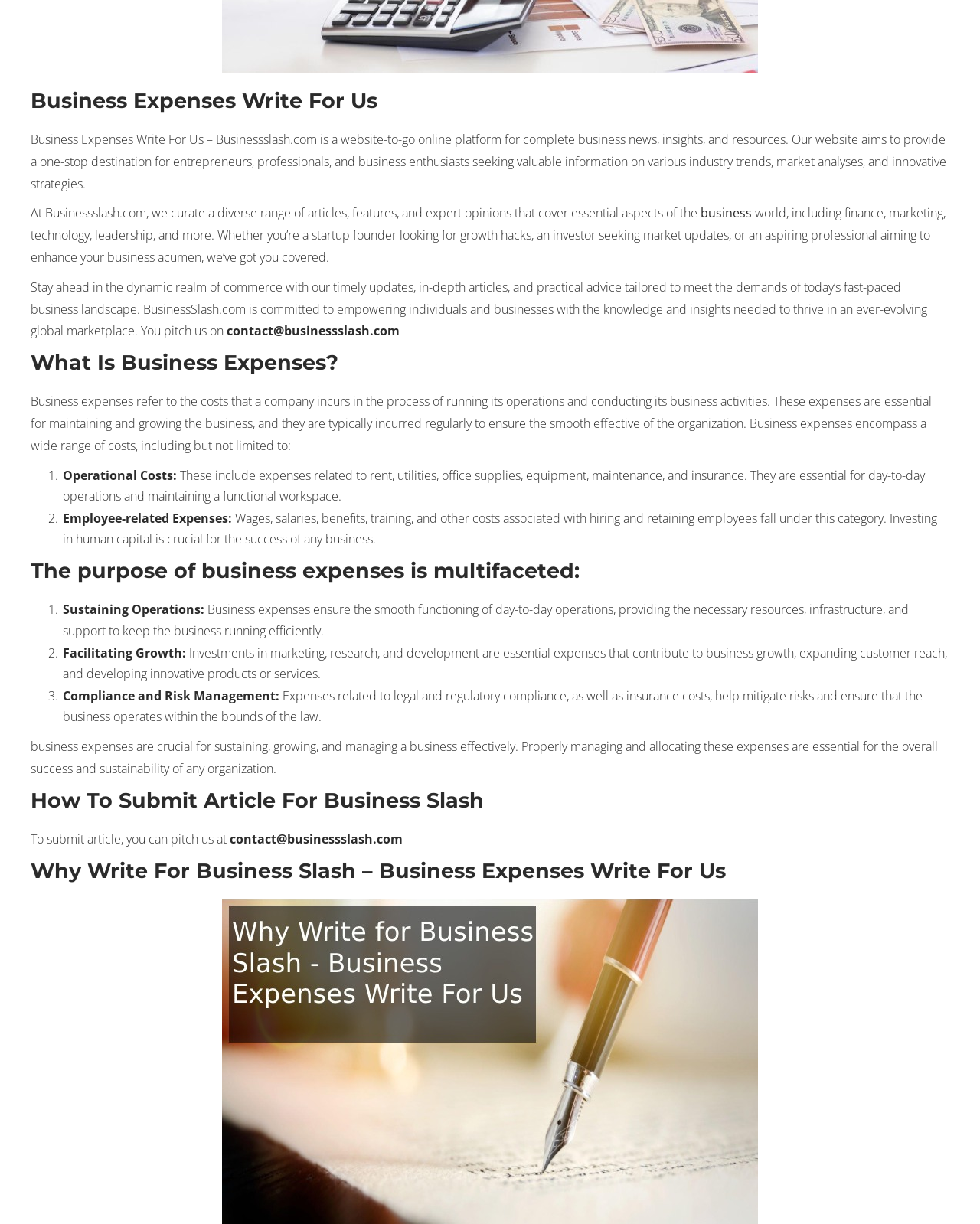Extract the bounding box coordinates of the UI element described by: "1 week ago". The coordinates should include four float numbers ranging from 0 to 1, e.g., [left, top, right, bottom].

[0.434, 0.044, 0.48, 0.053]